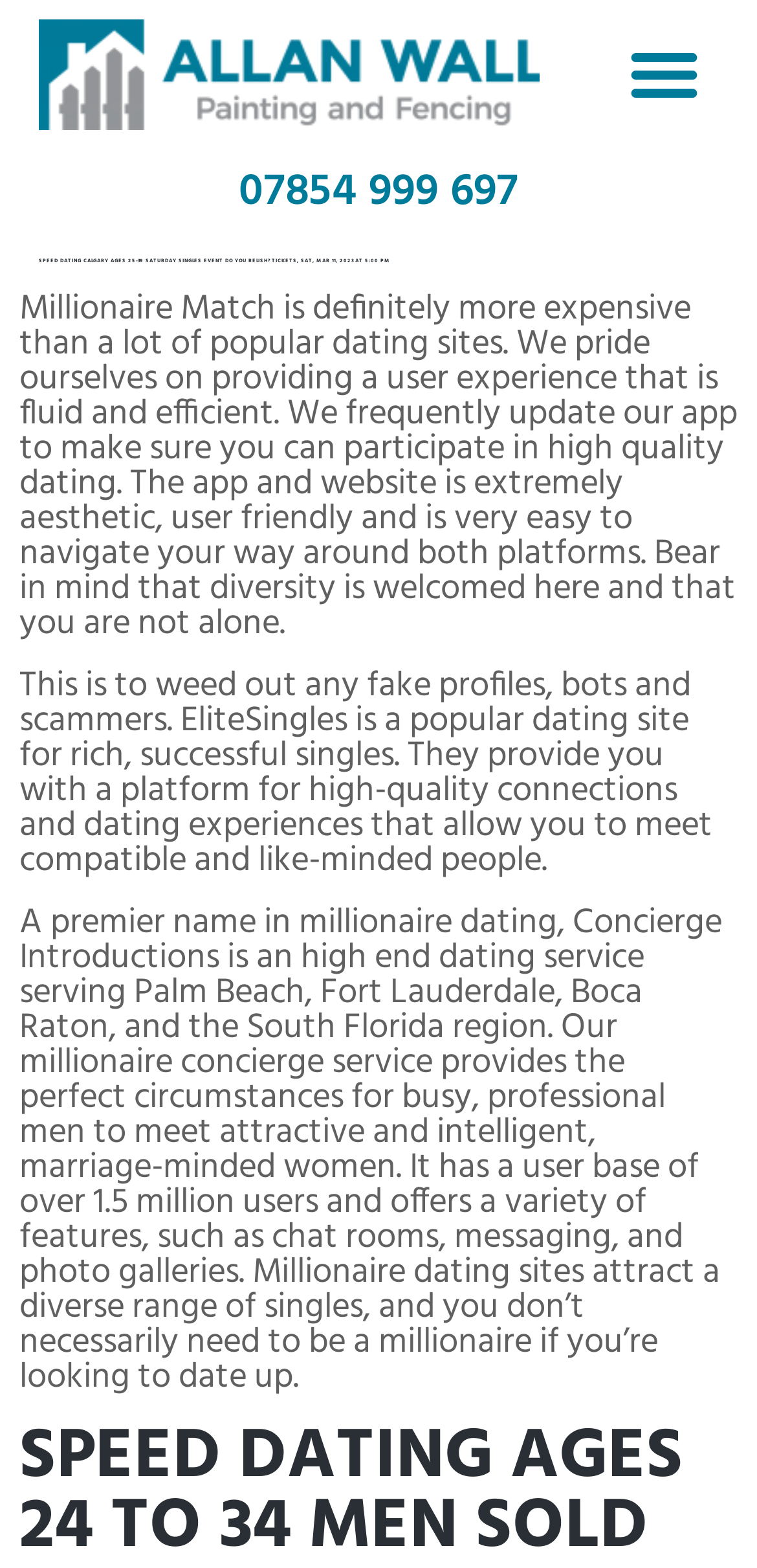Using the description "Menu", locate and provide the bounding box of the UI element.

[0.806, 0.013, 0.949, 0.082]